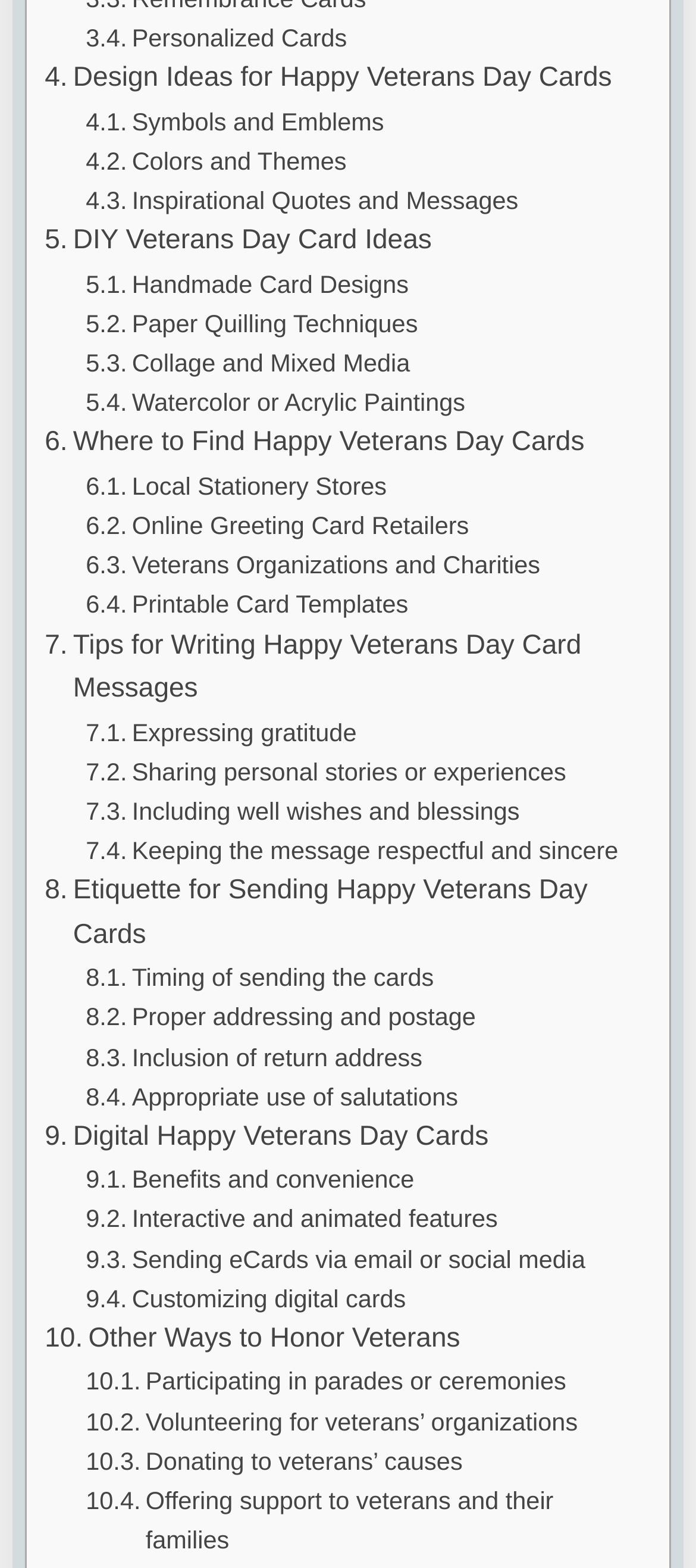Determine the bounding box coordinates of the UI element described by: "Sharing personal stories or experiences".

[0.123, 0.479, 0.814, 0.504]